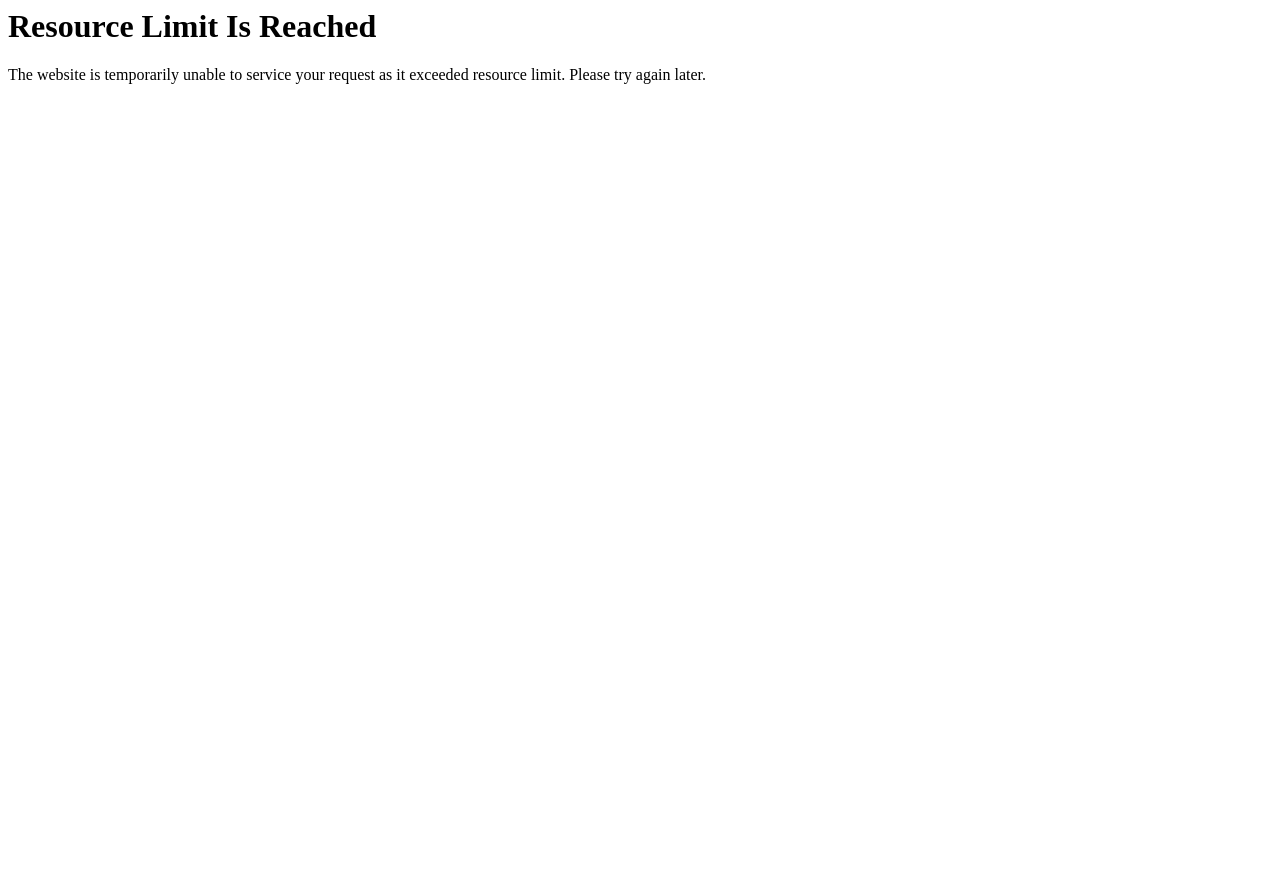Please determine the headline of the webpage and provide its content.

Resource Limit Is Reached